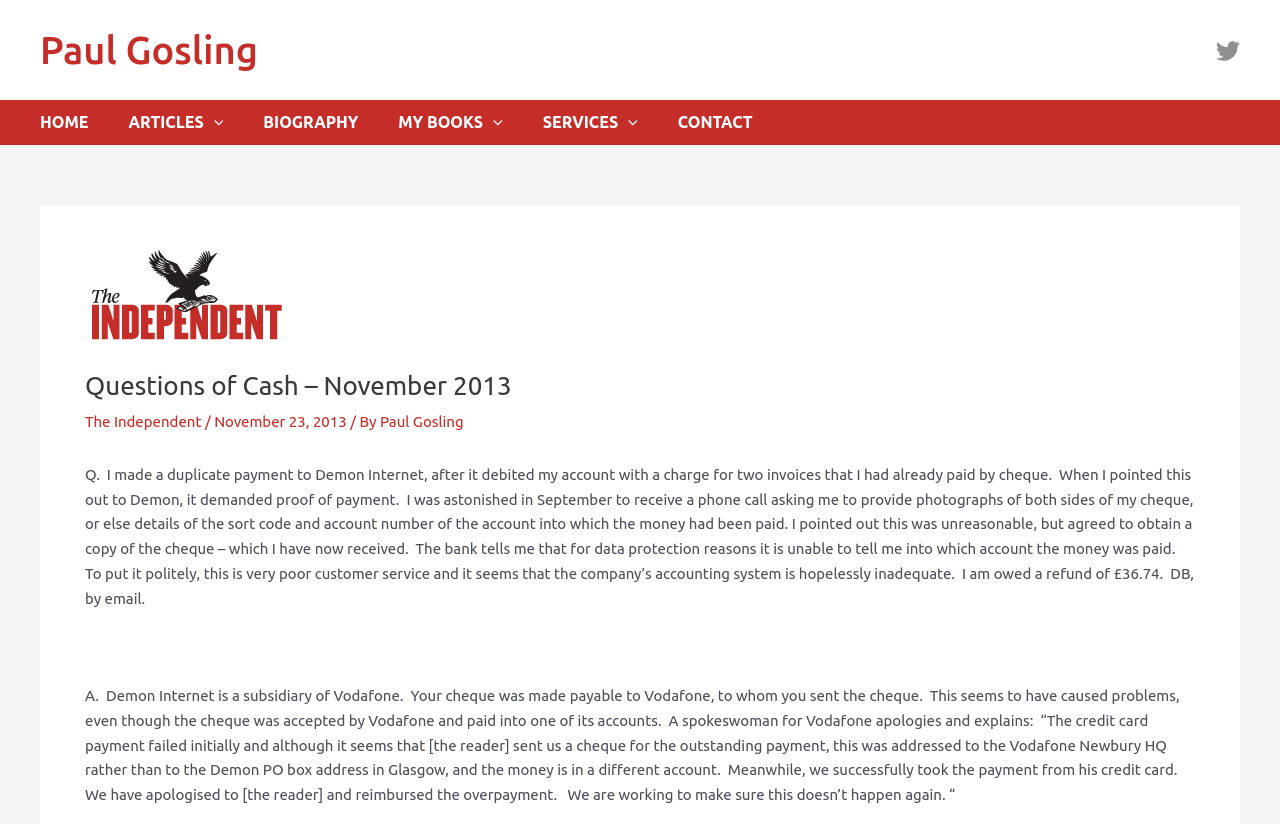Generate an in-depth caption that captures all aspects of the webpage.

The webpage is about an article titled "Questions of Cash – November 2013" by Paul Gosling. At the top left, there is a link to the author's name, Paul Gosling. On the top right, there is a Twitter link accompanied by a small image. Below the Twitter link, there is a navigation menu with several links, including "HOME", "ARTICLES", "BIOGRAPHY", "MY BOOKS", "SERVICES", and "CONTACT". Each of these links has a corresponding dropdown menu with additional options.

The main content of the webpage is an article with a heading "Questions of Cash – November 2013" followed by a subheading indicating it was published in The Independent on November 23, 2013, by Paul Gosling. The article is divided into two sections, a question and an answer. The question is from a reader who had an issue with a duplicate payment to Demon Internet and is seeking a refund of £36.74. The answer is from Demon Internet, a subsidiary of Vodafone, which apologizes for the poor customer service and explains the cause of the problem. The company has reimbursed the overpayment and is working to prevent similar issues in the future.